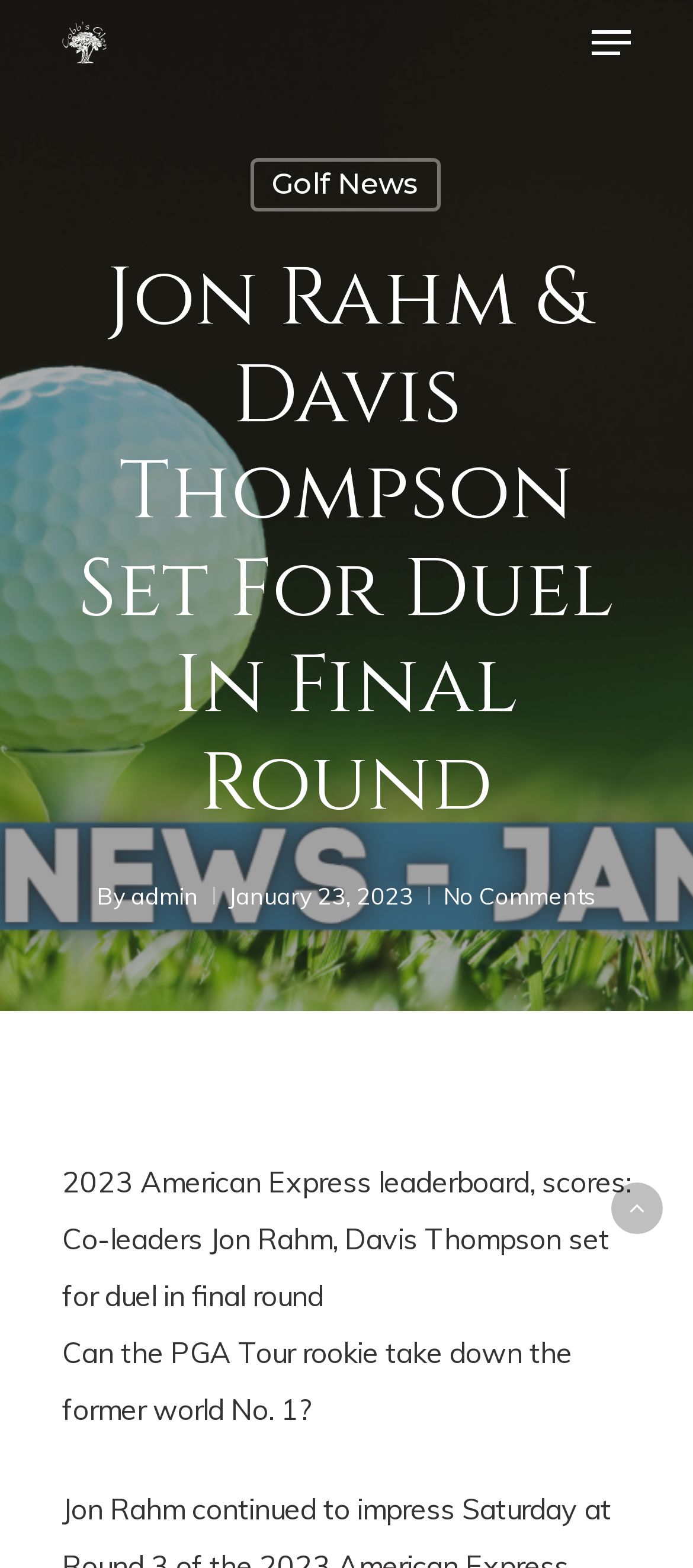Given the element description: "No Comments", predict the bounding box coordinates of the UI element it refers to, using four float numbers between 0 and 1, i.e., [left, top, right, bottom].

[0.64, 0.562, 0.86, 0.58]